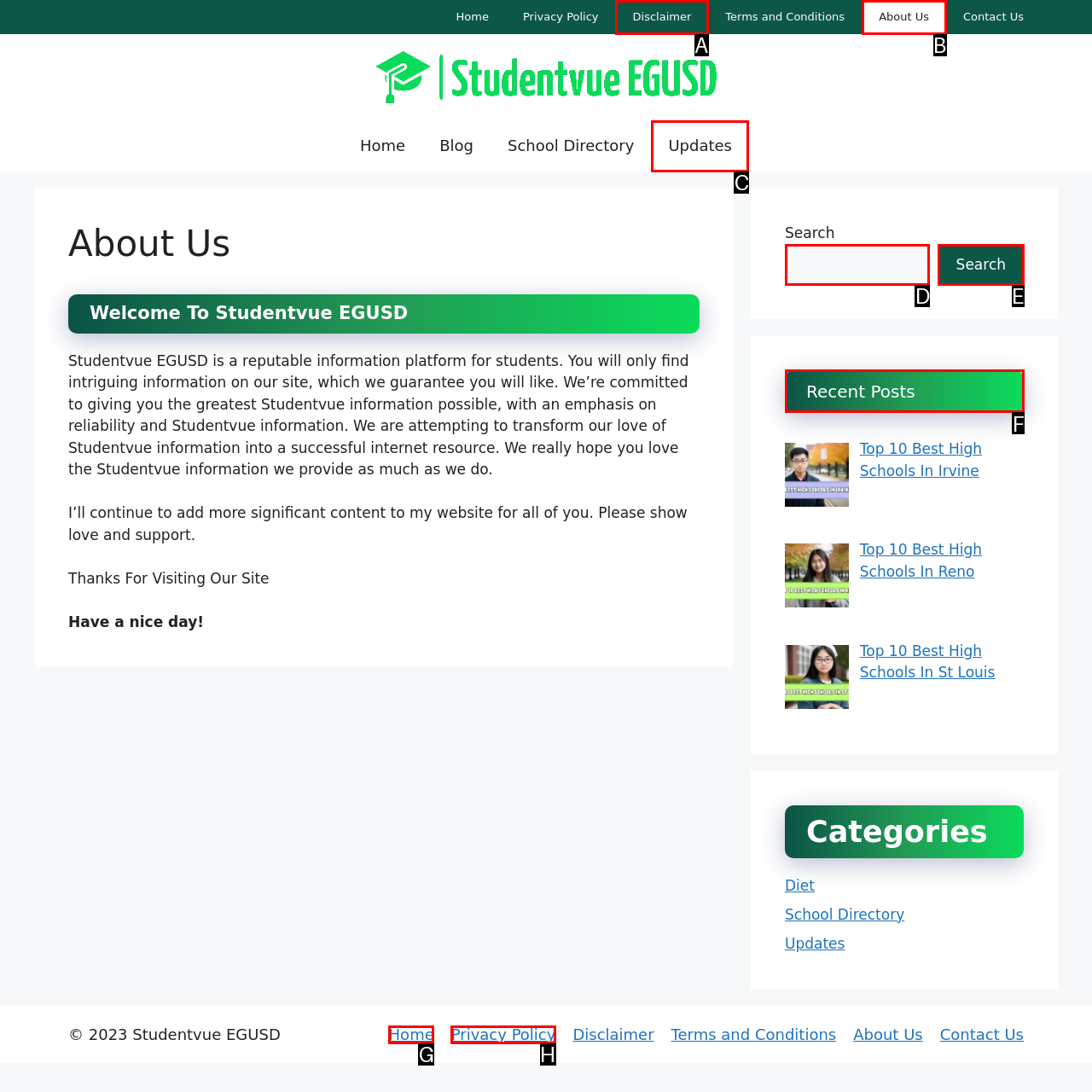Which UI element should be clicked to perform the following task: View the Recent Posts? Answer with the corresponding letter from the choices.

F